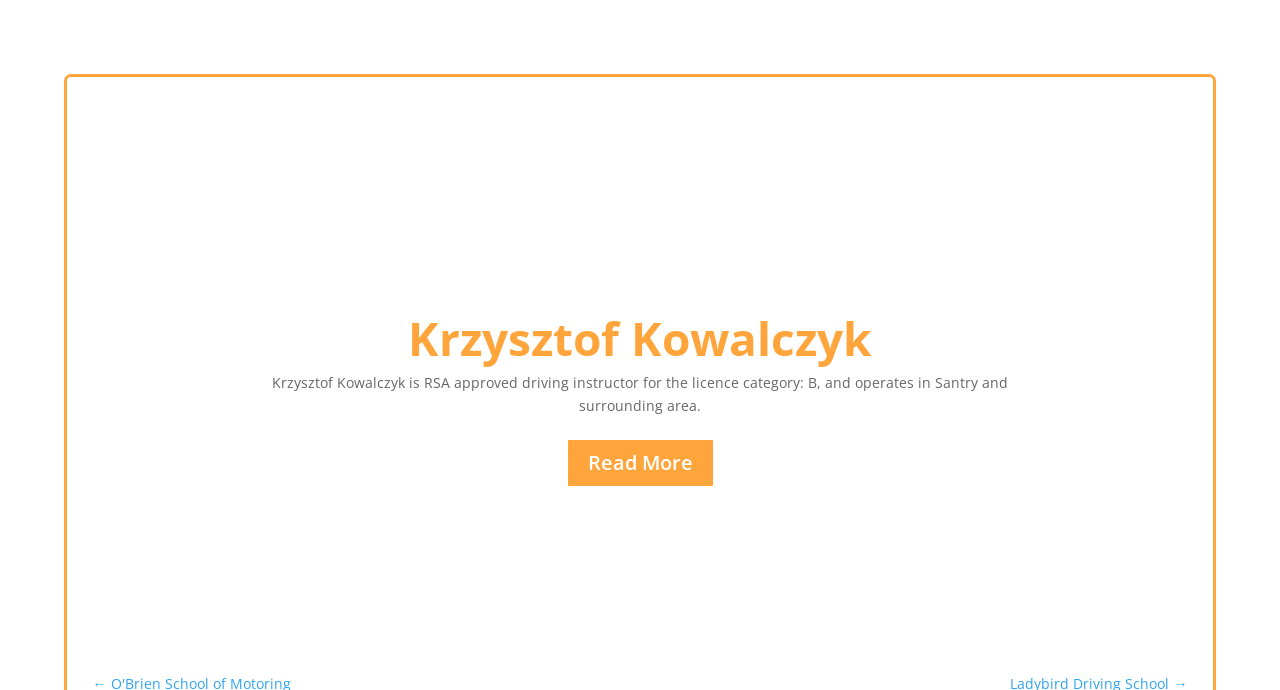Provide the bounding box coordinates, formatted as (top-left x, top-left y, bottom-right x, bottom-right y), with all values being floating point numbers between 0 and 1. Identify the bounding box of the UI element that matches the description: Property Funds on Notice

None